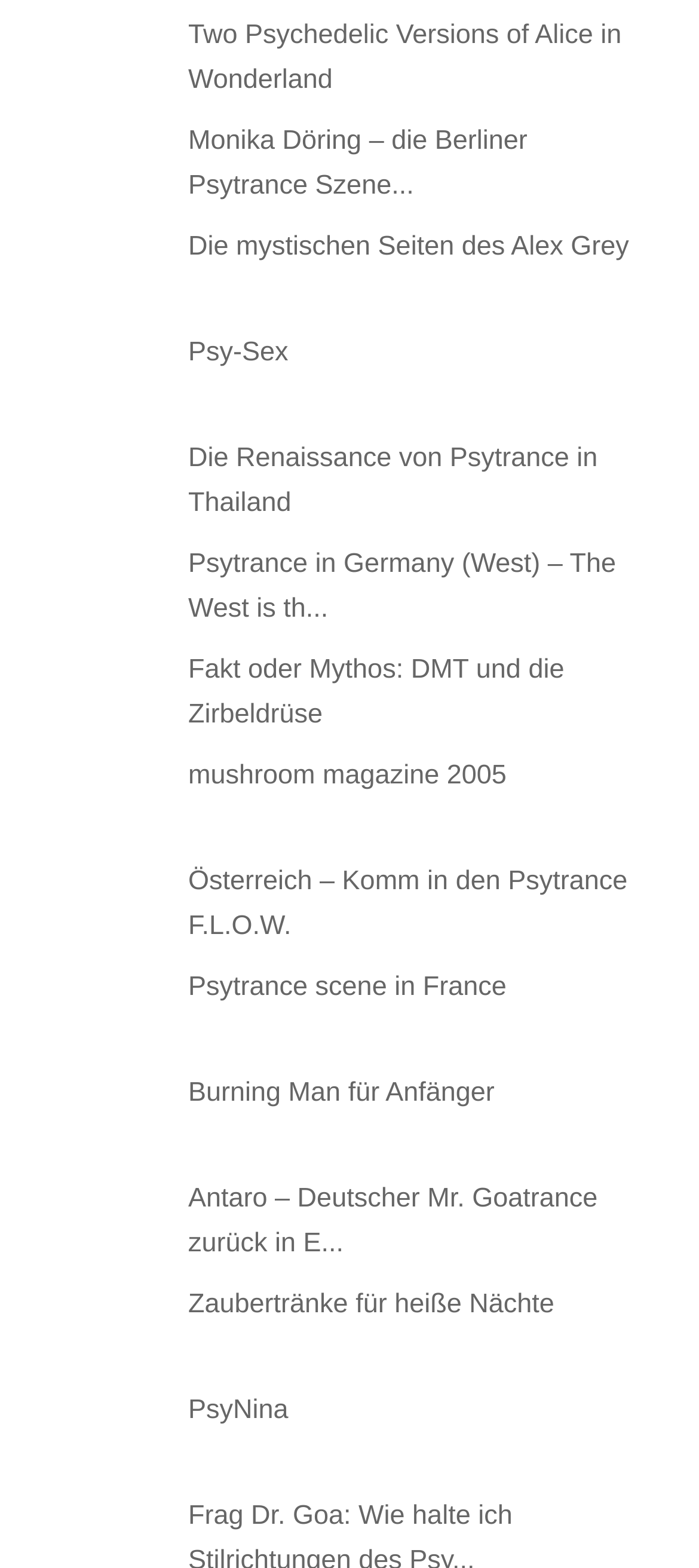Could you determine the bounding box coordinates of the clickable element to complete the instruction: "Check the checkbox to save my name, email, and website"? Provide the coordinates as four float numbers between 0 and 1, i.e., [left, top, right, bottom].

None